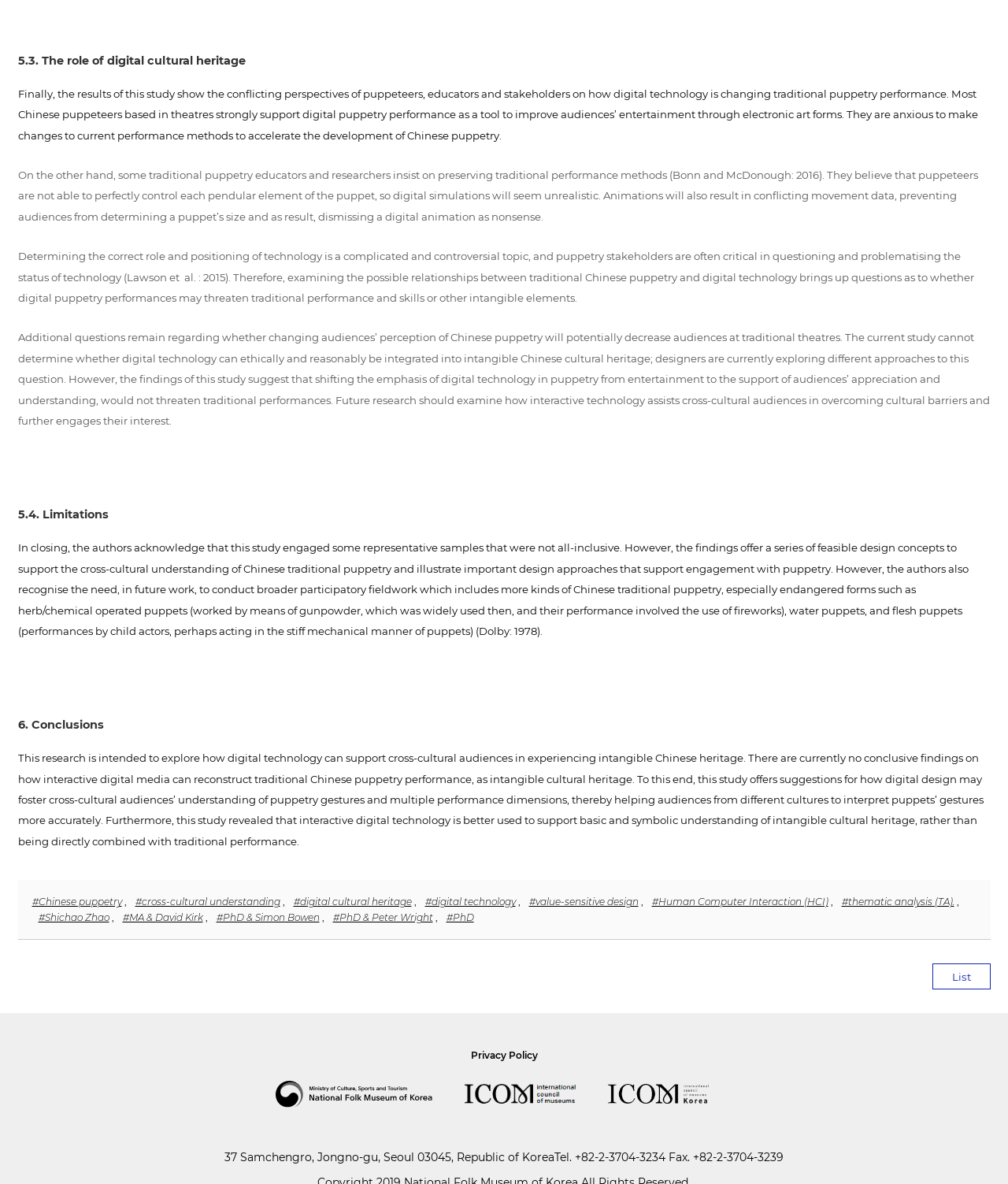Identify the bounding box coordinates of the element to click to follow this instruction: 'Click the 'List' button'. Ensure the coordinates are four float values between 0 and 1, provided as [left, top, right, bottom].

[0.925, 0.814, 0.982, 0.836]